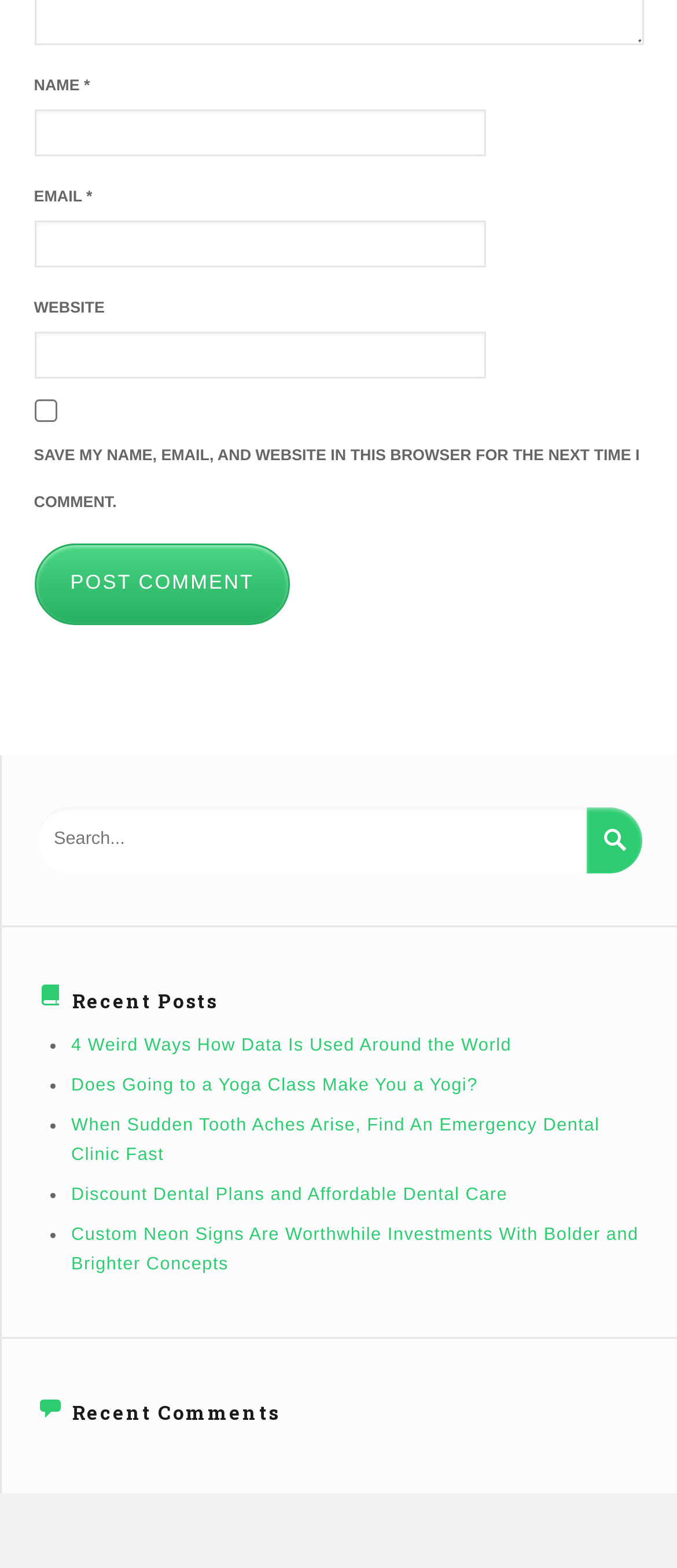For the given element description , determine the bounding box coordinates of the UI element. The coordinates should follow the format (top-left x, top-left y, bottom-right x, bottom-right y) and be within the range of 0 to 1.

[0.867, 0.515, 0.949, 0.557]